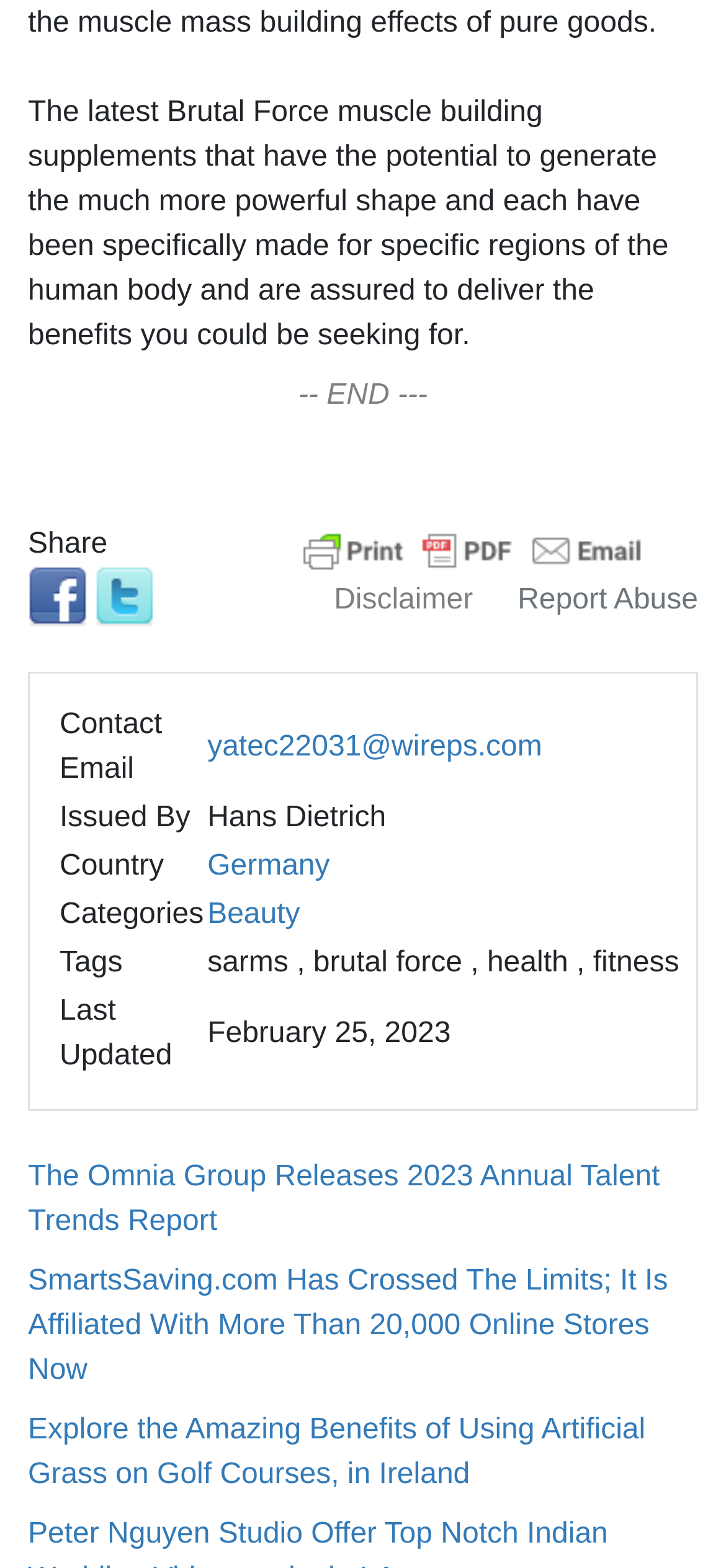Extract the bounding box coordinates for the described element: "title="Printer Friendly and PDF"". The coordinates should be represented as four float numbers between 0 and 1: [left, top, right, bottom].

[0.403, 0.341, 0.9, 0.361]